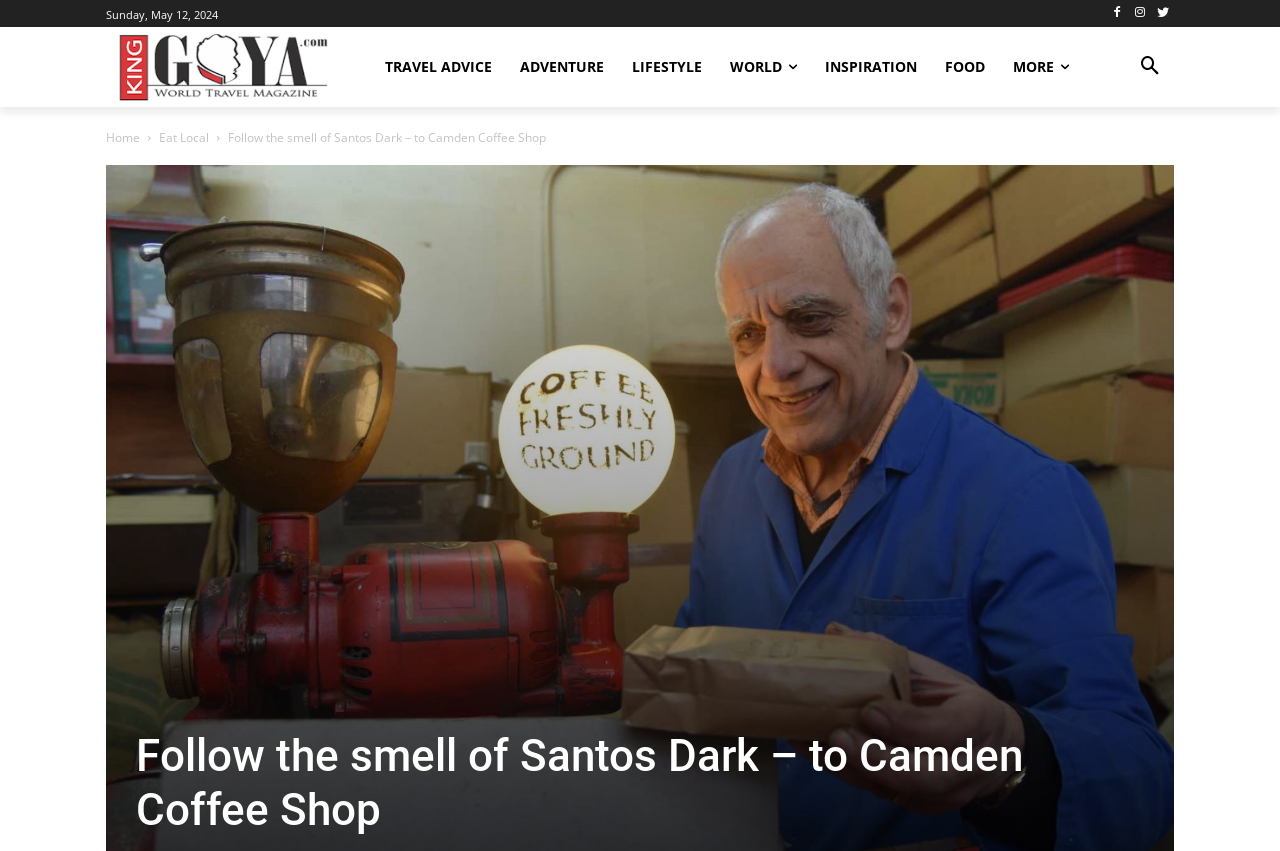Describe all the key features of the webpage in detail.

The webpage is about Camden Coffee Shop, with a focus on its unique character. At the top left, the current date "Sunday, May 12, 2024" is displayed. To the right of the date, there are three social media icons. Below the date, there is a link to "King Goya" with an accompanying image. 

On the top navigation bar, there are several links to different categories, including "TRAVEL ADVICE", "ADVENTURE", "LIFESTYLE", "WORLD", "INSPIRATION", and "FOOD". These links are positioned from left to right. 

To the right of the navigation bar, there is a "MORE" button. Next to it, there is a button with an icon, which when clicked, reveals a dropdown menu with links to "Home" and "Eat Local", as well as a text "Follow the smell of Santos Dark – to Camden Coffee Shop". 

At the bottom of the page, there is a large heading that reads "Follow the smell of Santos Dark – to Camden Coffee Shop", which seems to be the main title of the webpage.